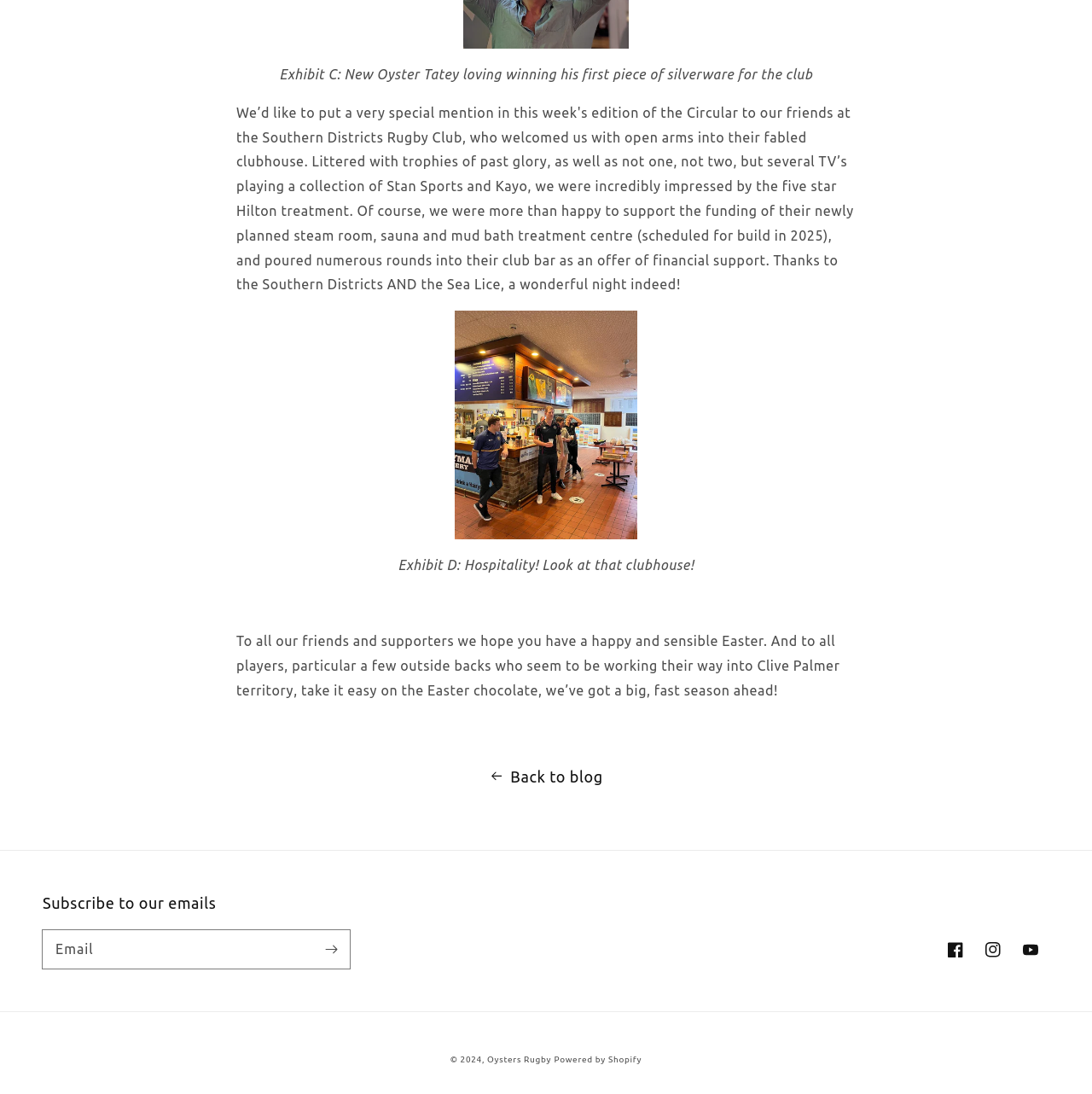Look at the image and answer the question in detail:
What is the name of the rugby club?

The text mentions '© 2024, Oysters Rugby' at the bottom of the page, which suggests that Oysters Rugby is the name of the rugby club.